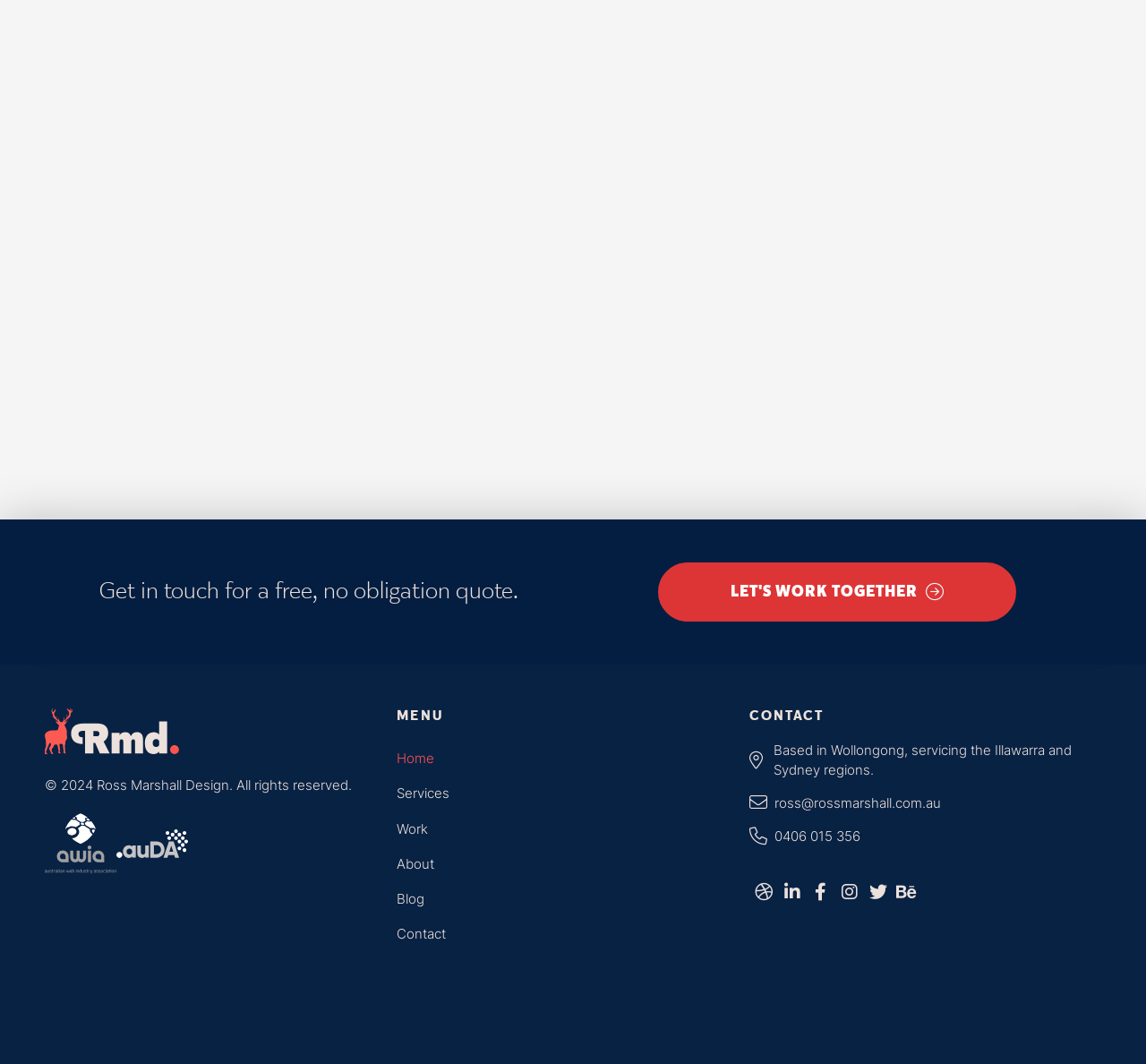Please provide a one-word or phrase answer to the question: 
What is the expertise of the website owner?

WordPress website management